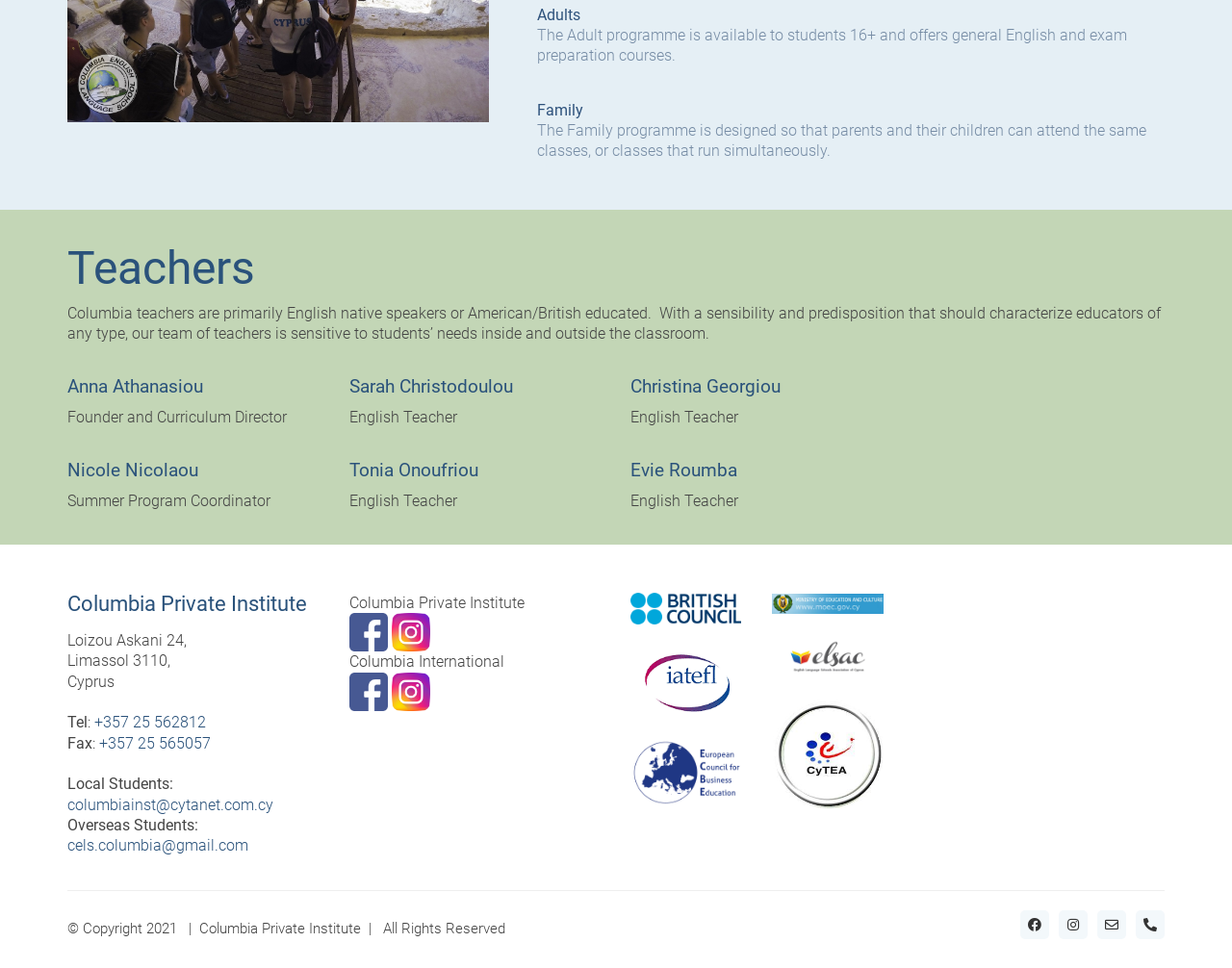What is the address of the institute?
Look at the screenshot and respond with a single word or phrase.

Loizou Askani 24, Limassol 3110, Cyprus